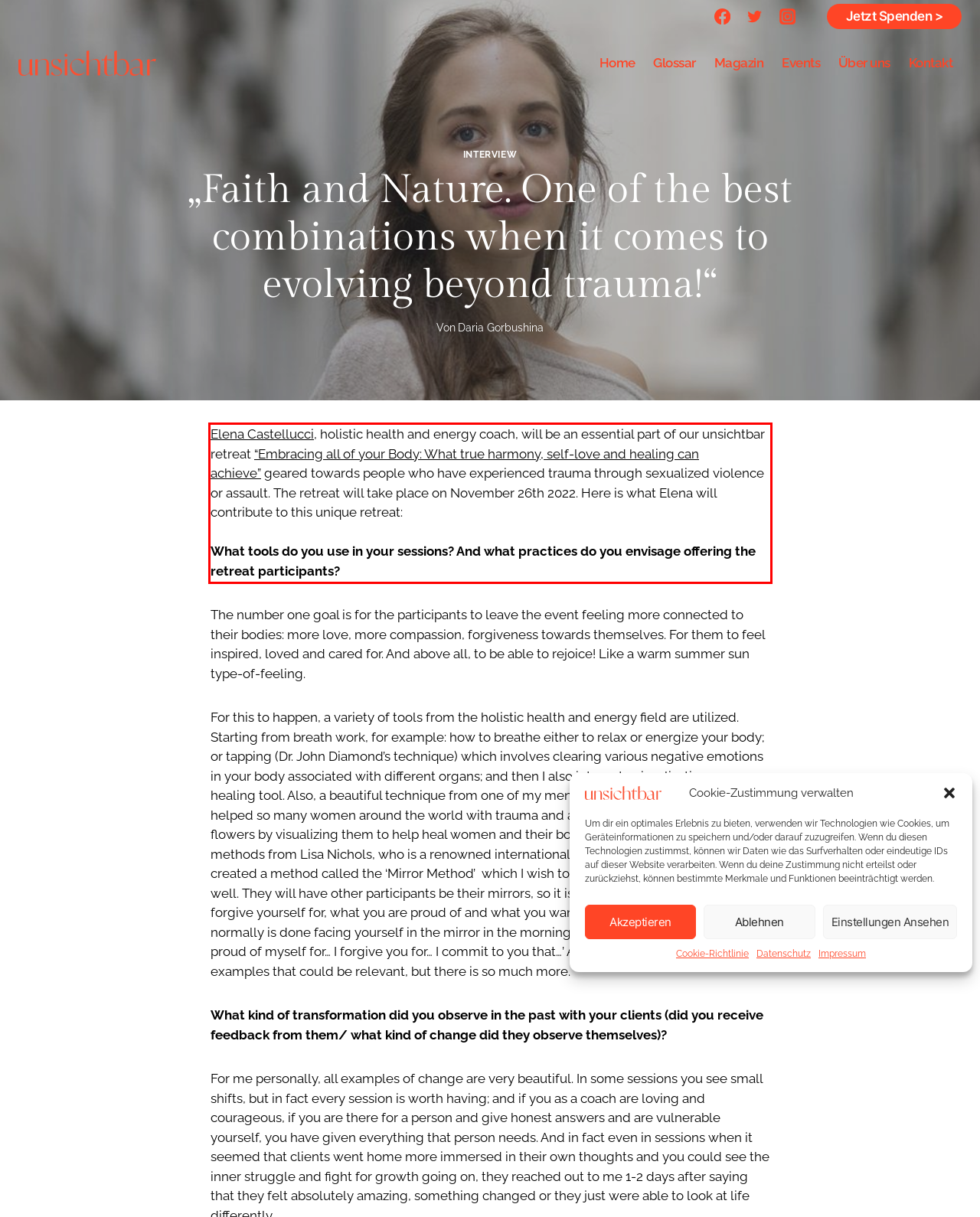Within the screenshot of the webpage, there is a red rectangle. Please recognize and generate the text content inside this red bounding box.

Elena Castellucci, holistic health and energy coach, will be an essential part of our unsichtbar retreat “Embracing all of your Body: What true harmony, self-love and healing can achieve” geared towards people who have experienced trauma through sexualized violence or assault. The retreat will take place on November 26th 2022. Here is what Elena will contribute to this unique retreat: What tools do you use in your sessions? And what practices do you envisage offering the retreat participants?